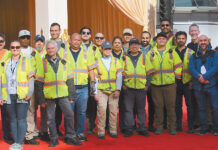What is the color of the elegant backdrop?
Please provide a single word or phrase as your answer based on the screenshot.

Gold